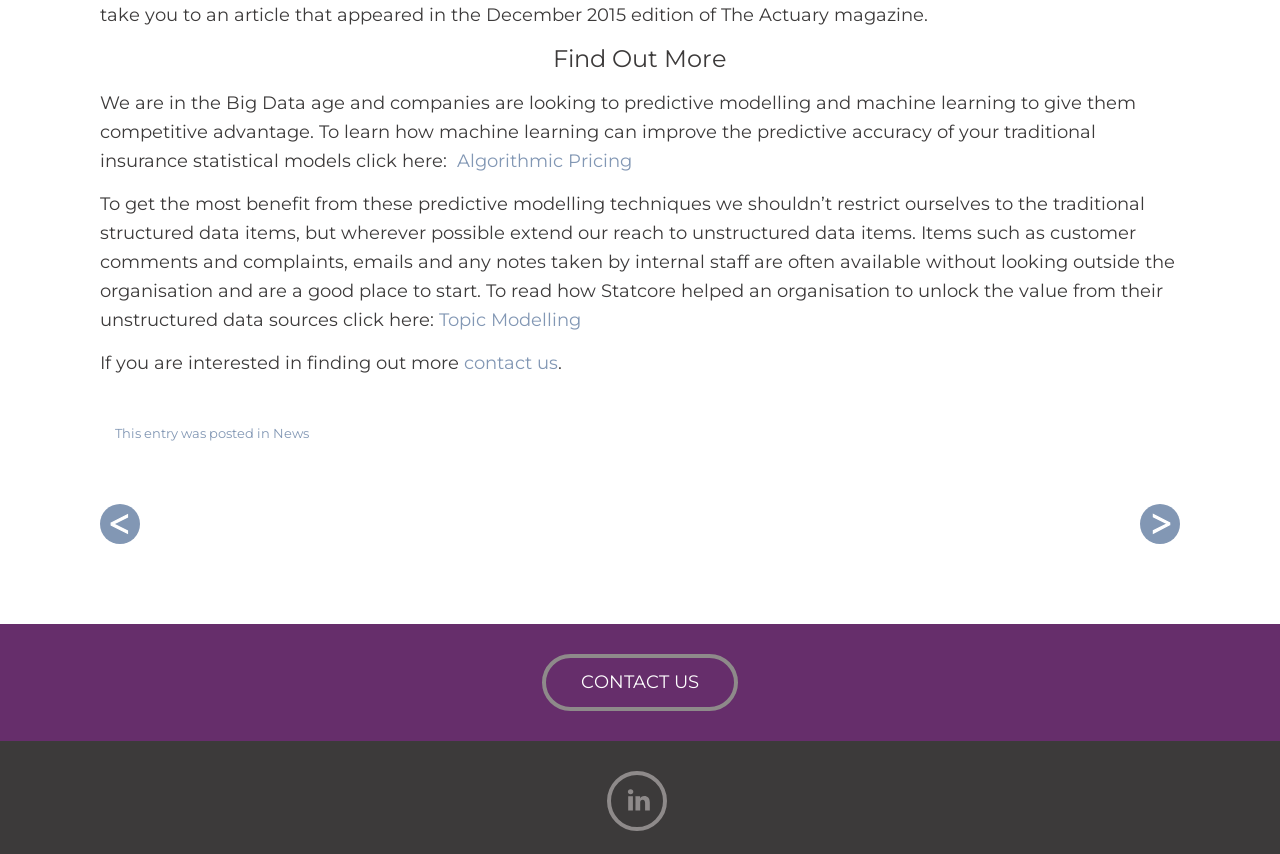Locate the bounding box coordinates of the clickable region necessary to complete the following instruction: "Click to learn about algorithmic pricing". Provide the coordinates in the format of four float numbers between 0 and 1, i.e., [left, top, right, bottom].

[0.357, 0.175, 0.494, 0.201]